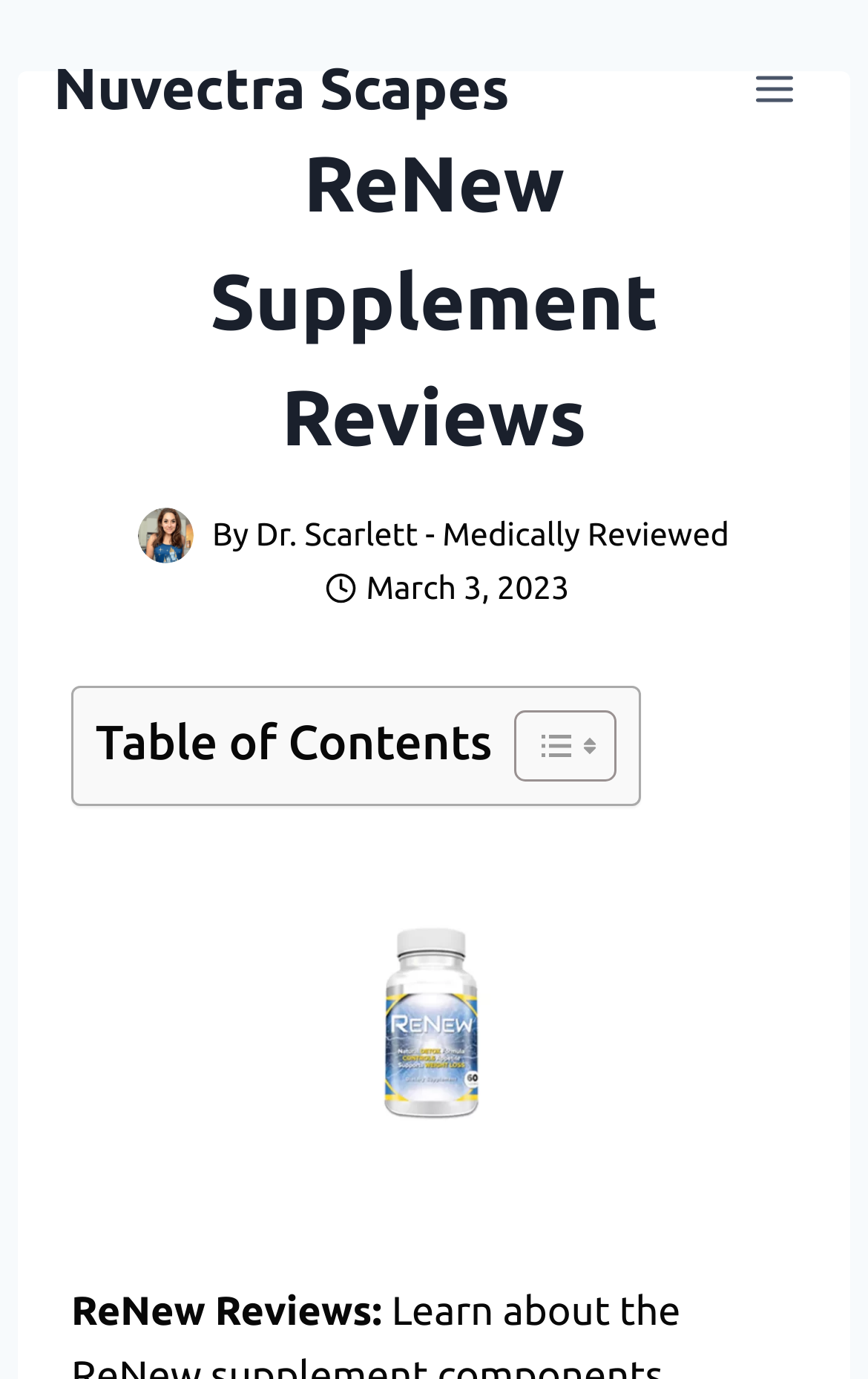Who is the author of this review?
Please respond to the question with a detailed and well-explained answer.

The author of this review is mentioned in the header section of the webpage, where it says 'By Dr. Scarlett - Medically Reviewed'.